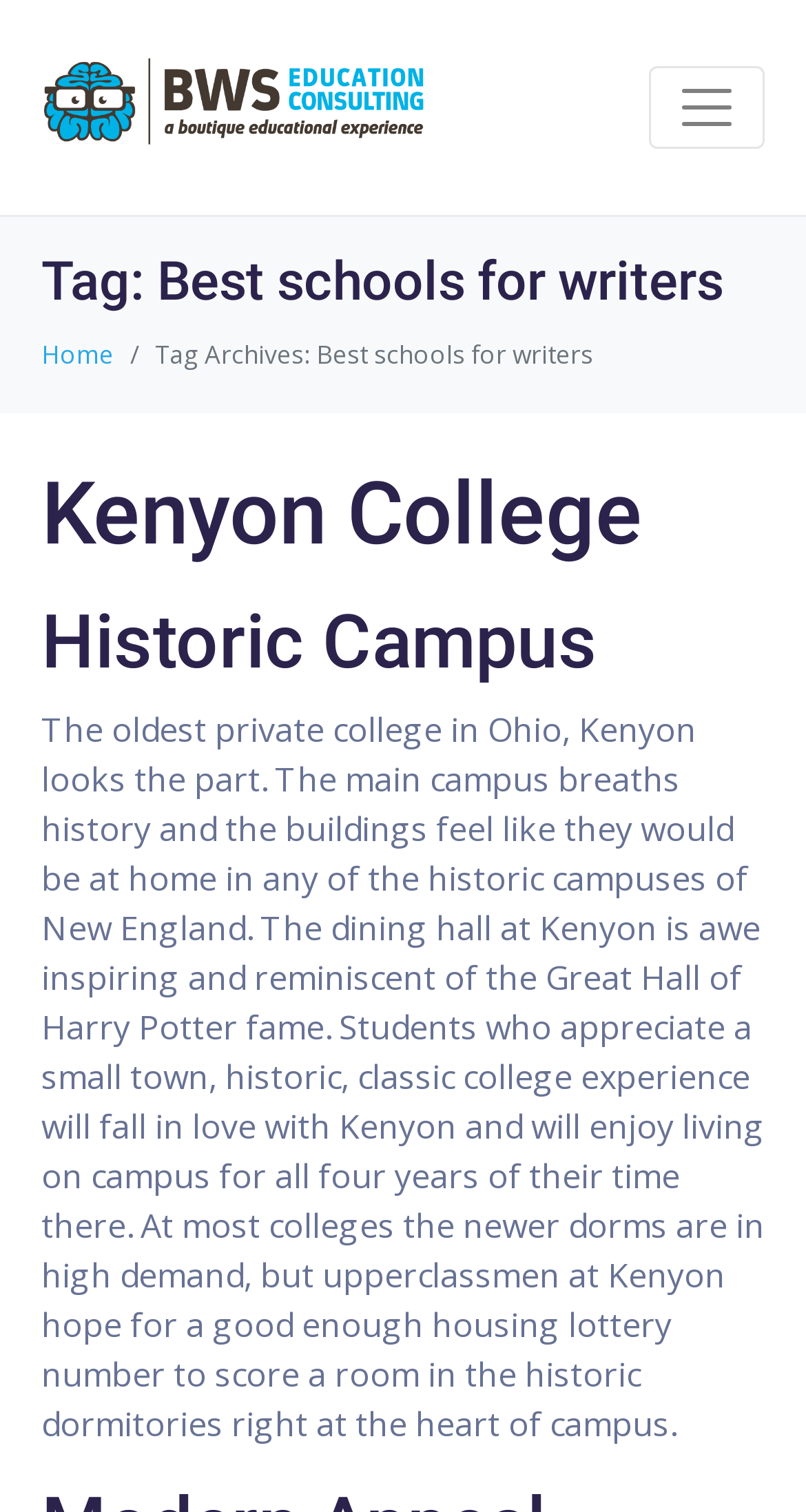Identify the bounding box of the HTML element described here: "Home". Provide the coordinates as four float numbers between 0 and 1: [left, top, right, bottom].

[0.051, 0.222, 0.141, 0.246]